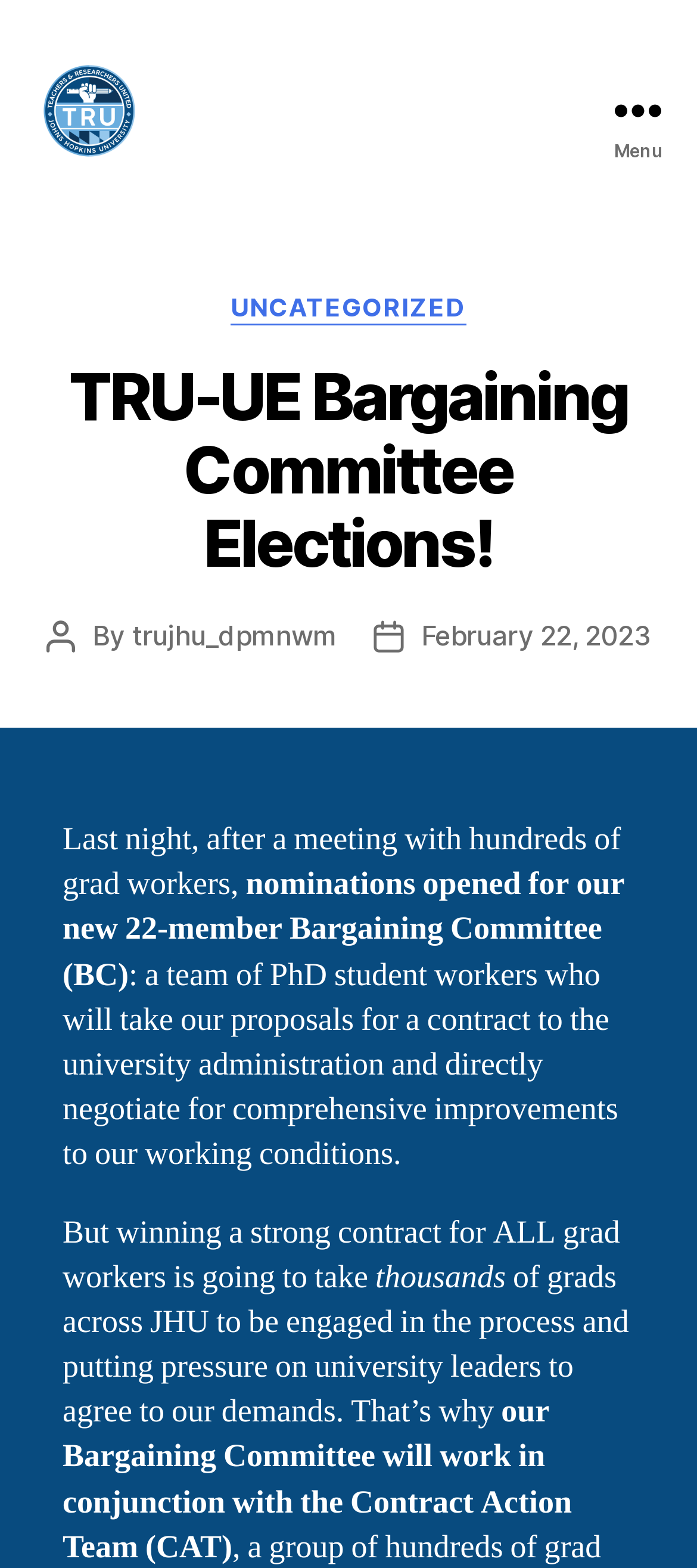Produce an elaborate caption capturing the essence of the webpage.

The webpage is about the TRU-UE Bargaining Committee Elections, with a prominent link to "Teachers and Researchers United" at the top left corner, accompanied by an image with the same name. On the top right corner, there is a button labeled "Menu" that expands to reveal a header section.

Below the header section, there is a large heading that reads "TRU-UE Bargaining Committee Elections!" followed by a section with text that describes the purpose of the Bargaining Committee. This section is divided into several paragraphs, with the first paragraph stating that nominations have opened for the 22-member committee.

The text continues to explain the role of the committee, which is to negotiate with the university administration for improvements to working conditions. The following paragraphs emphasize the importance of engaging thousands of graduate workers in the process to achieve a strong contract.

Throughout the webpage, there are several links, including "UNCATEGORIZED" and "trujhu_dpmnwm", as well as a link to a specific date, "February 22, 2023". The overall layout of the webpage is organized, with clear headings and concise text that conveys the main message about the Bargaining Committee Elections.